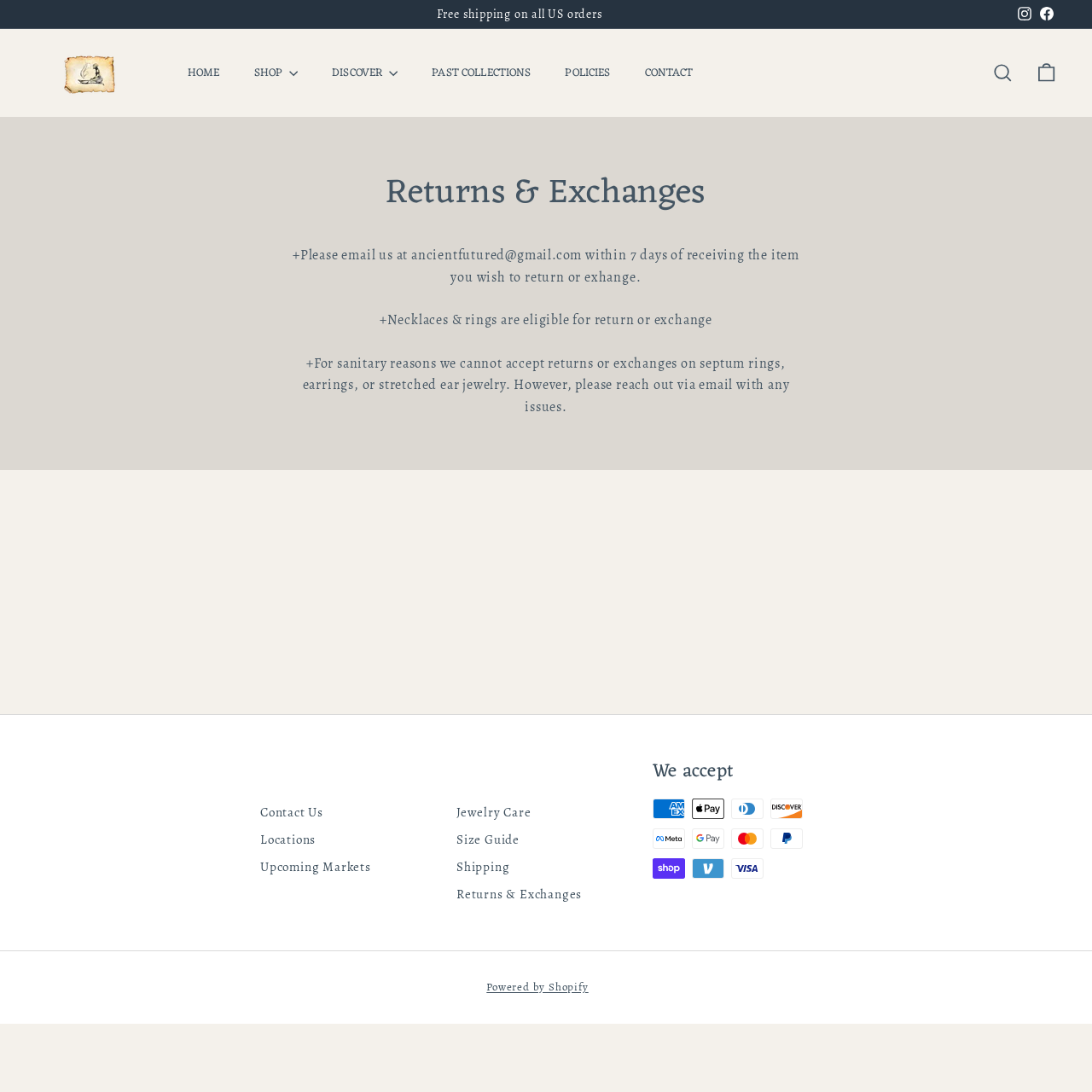Find the bounding box coordinates corresponding to the UI element with the description: "Contact". The coordinates should be formatted as [left, top, right, bottom], with values as floats between 0 and 1.

[0.575, 0.047, 0.65, 0.087]